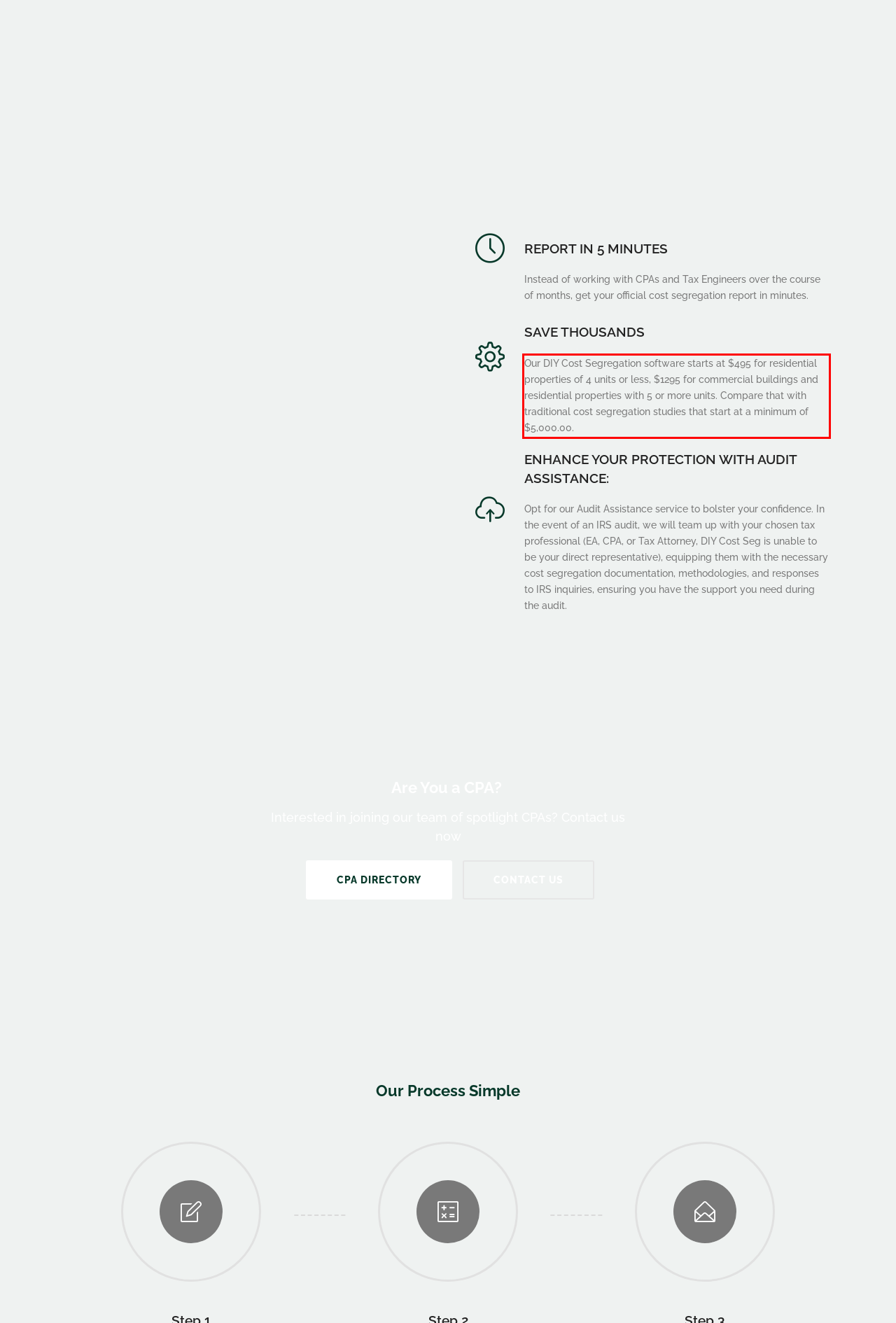You have a screenshot of a webpage with a red bounding box. Identify and extract the text content located inside the red bounding box.

Our DIY Cost Segregation software starts at $495 for residential properties of 4 units or less, $1295 for commercial buildings and residential properties with 5 or more units. Compare that with traditional cost segregation studies that start at a minimum of $5,000.00.